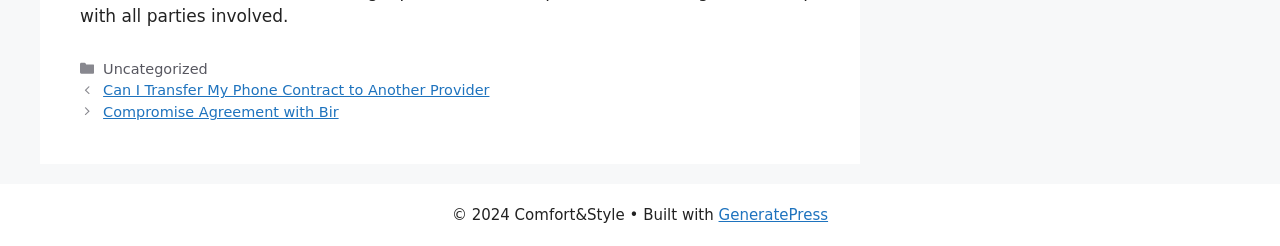What is the name of the theme used to build the website?
Craft a detailed and extensive response to the question.

I found the name of the theme by looking at the footer section, where I saw a link element with the text 'GeneratePress'.